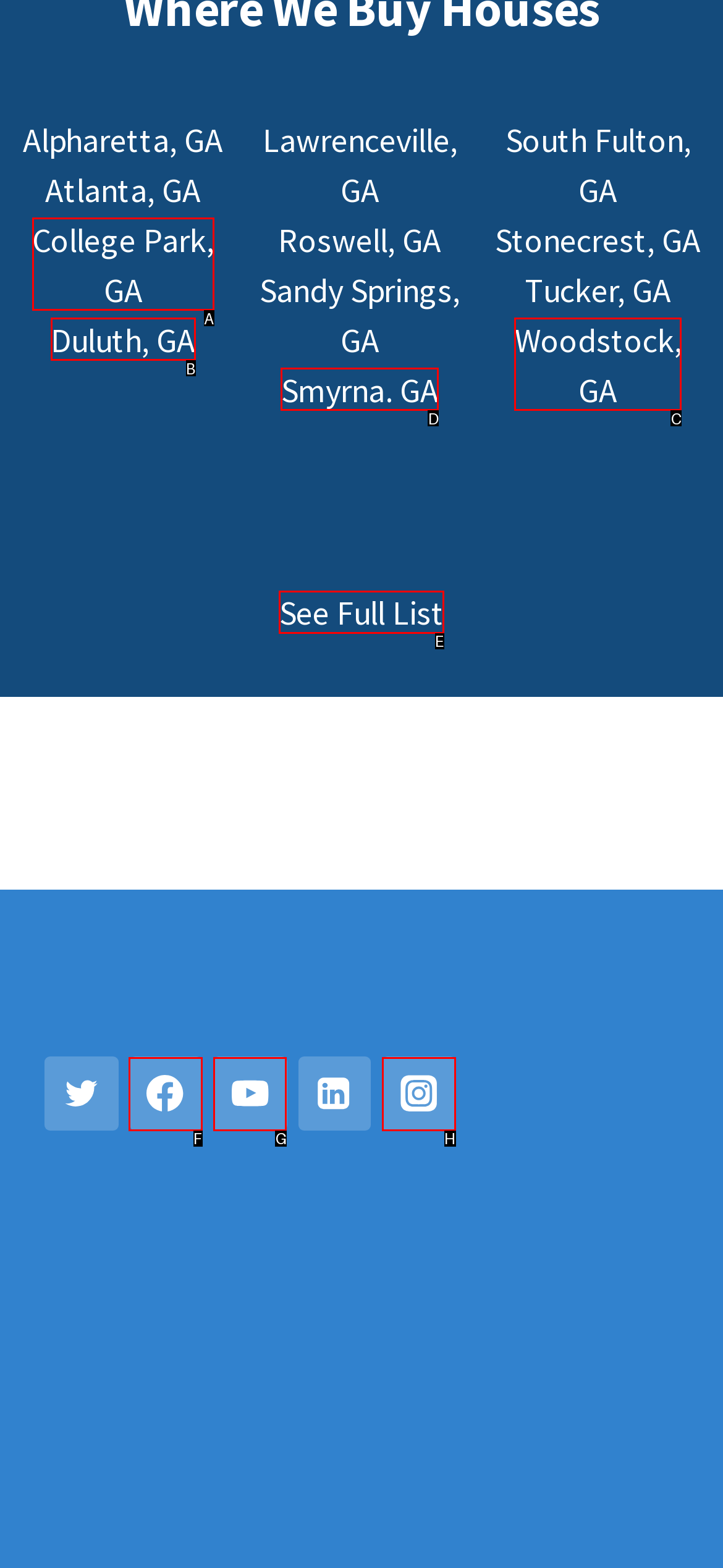Which option should you click on to fulfill this task: View admin's profile? Answer with the letter of the correct choice.

None